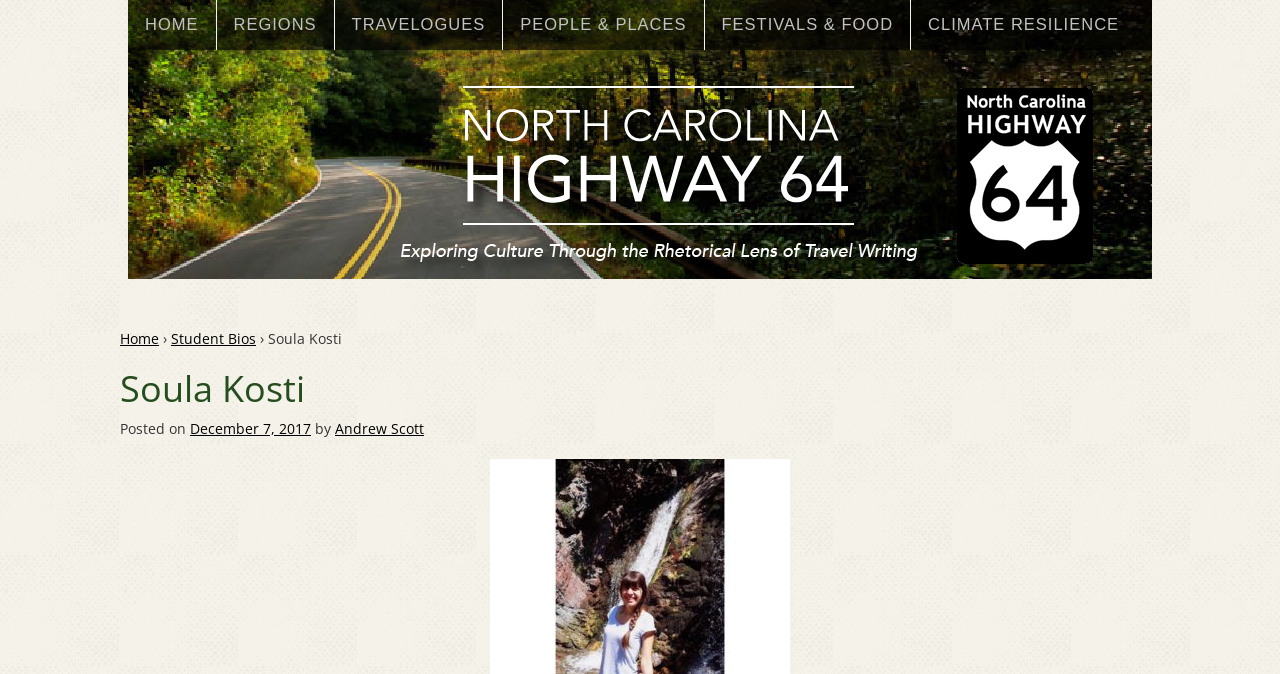Identify the bounding box coordinates of the element that should be clicked to fulfill this task: "check the post date". The coordinates should be provided as four float numbers between 0 and 1, i.e., [left, top, right, bottom].

[0.148, 0.621, 0.243, 0.649]